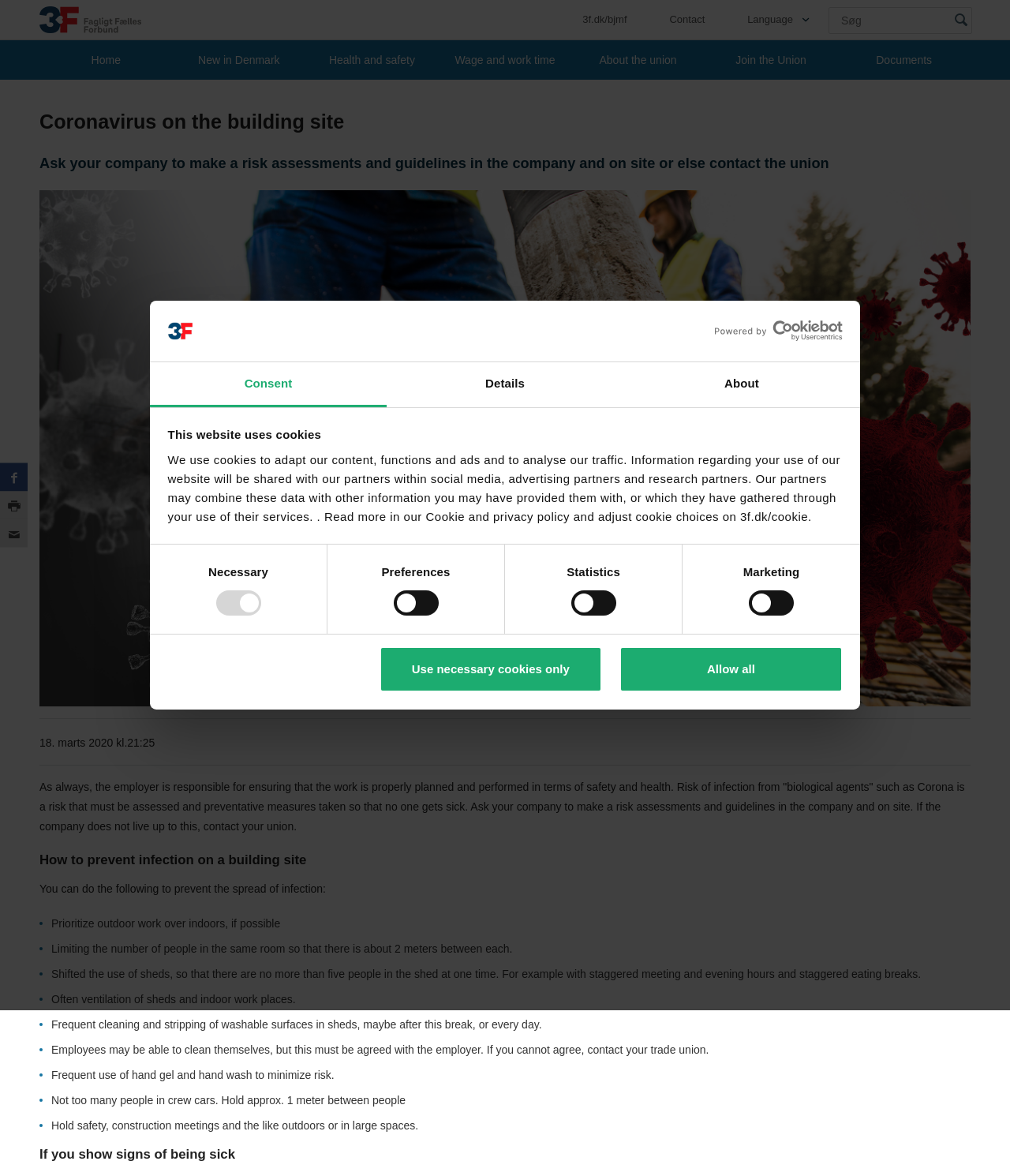Using the description: "About the union", identify the bounding box of the corresponding UI element in the screenshot.

[0.566, 0.034, 0.698, 0.068]